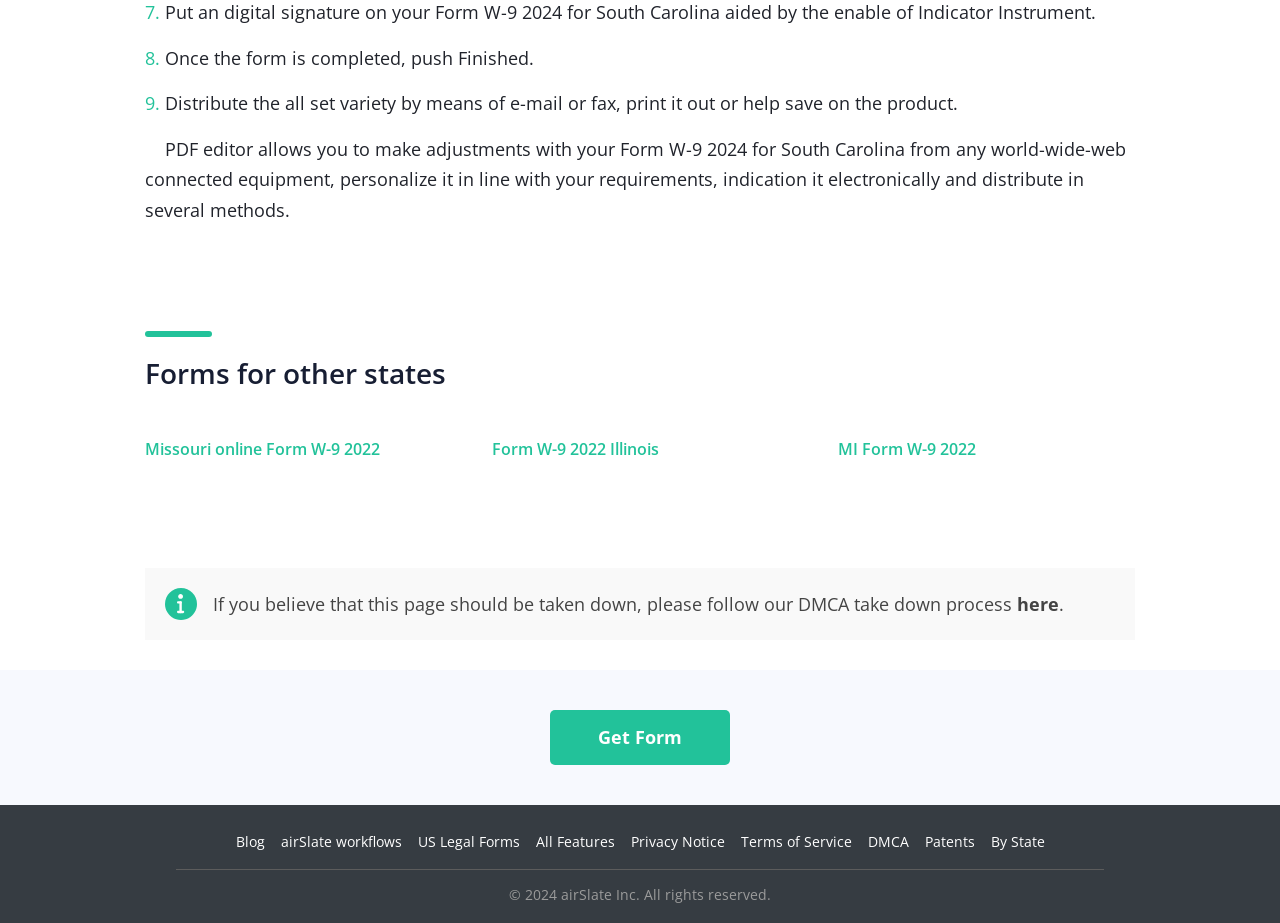What other states' forms are available?
From the details in the image, answer the question comprehensively.

The links 'Missouri online Form W-9 2022', 'Form W-9 2022 Illinois', and 'MI Form W-9 2022' suggest that forms for Missouri, Illinois, and Michigan are available.